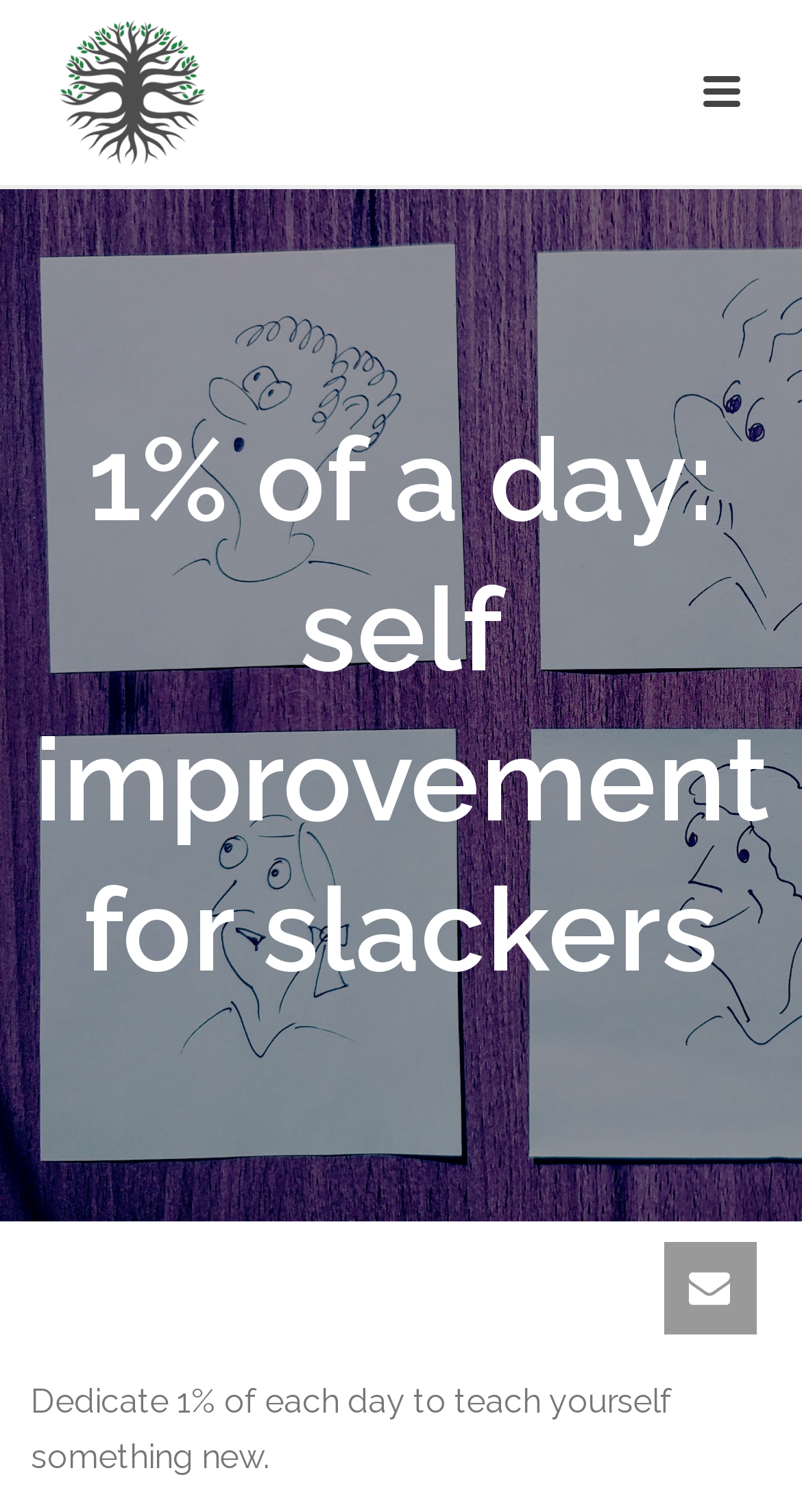Use a single word or phrase to answer the following:
What is the position of the image relative to the heading?

Above